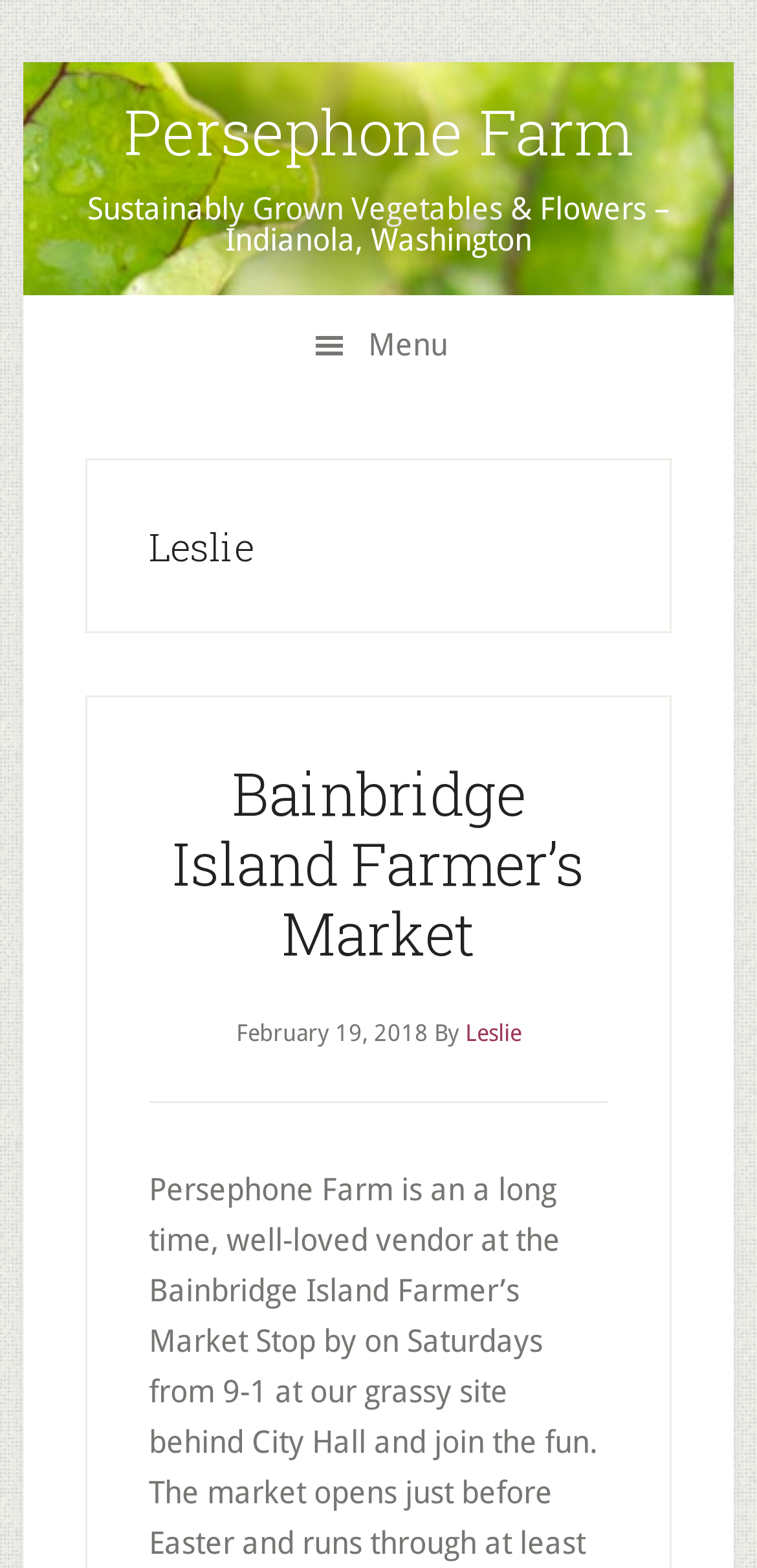What is the name of the market mentioned?
Based on the screenshot, provide your answer in one word or phrase.

Bainbridge Island Farmer’s Market